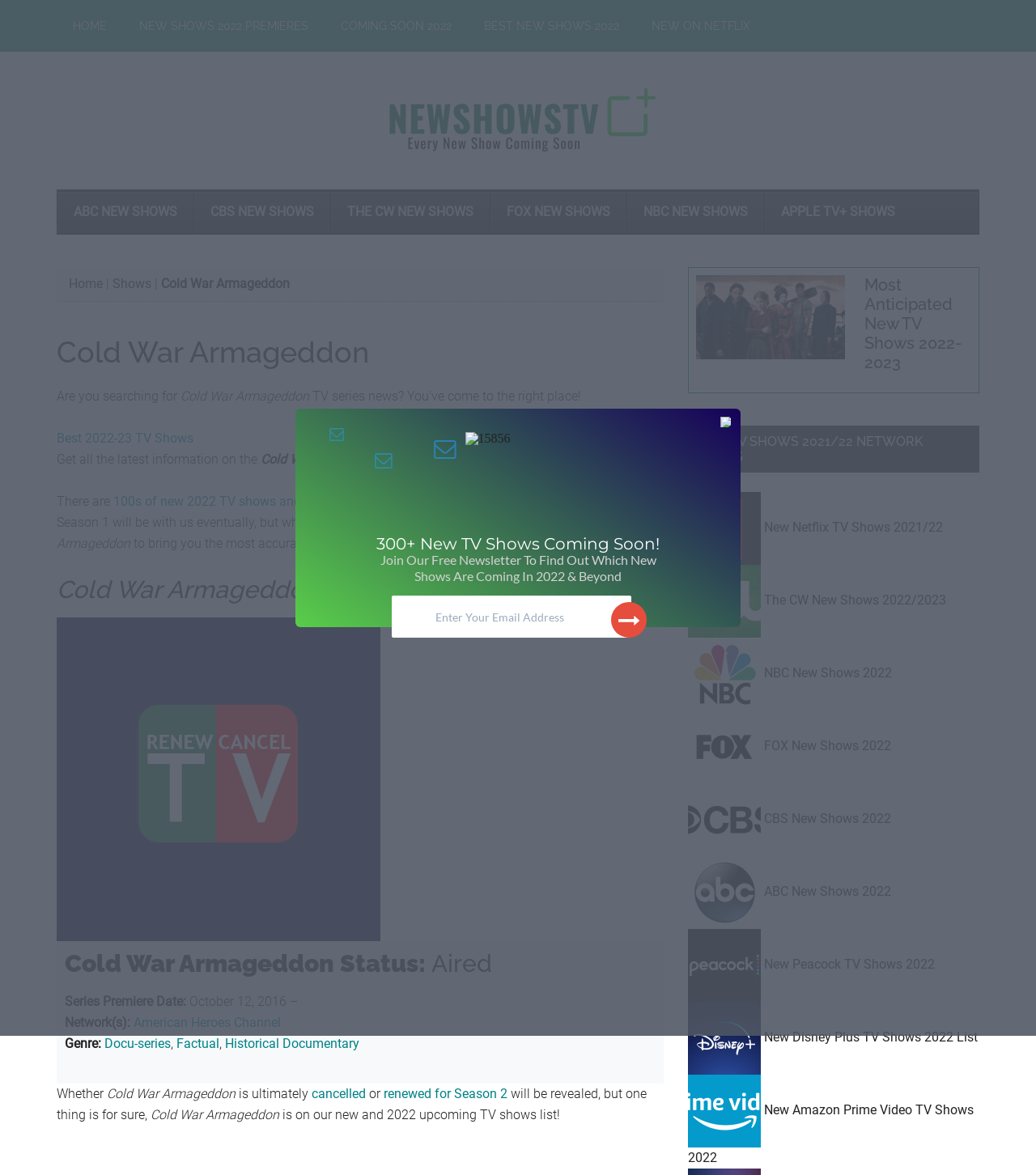Pinpoint the bounding box coordinates of the clickable element to carry out the following instruction: "Explore 'Most Anticipated New TV Shows 2022-2023'."

[0.672, 0.234, 0.938, 0.328]